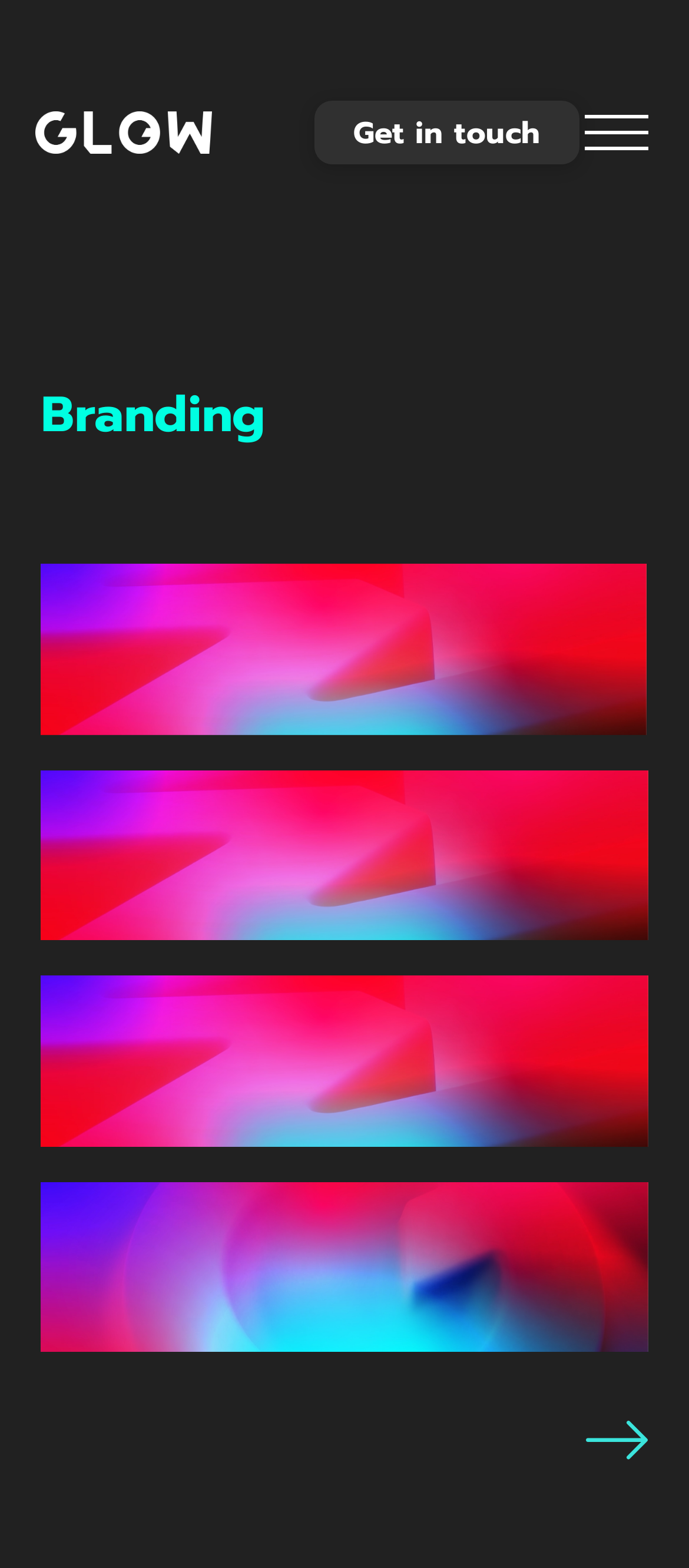Find the bounding box of the UI element described as follows: "alt="Image"".

[0.051, 0.071, 0.308, 0.098]